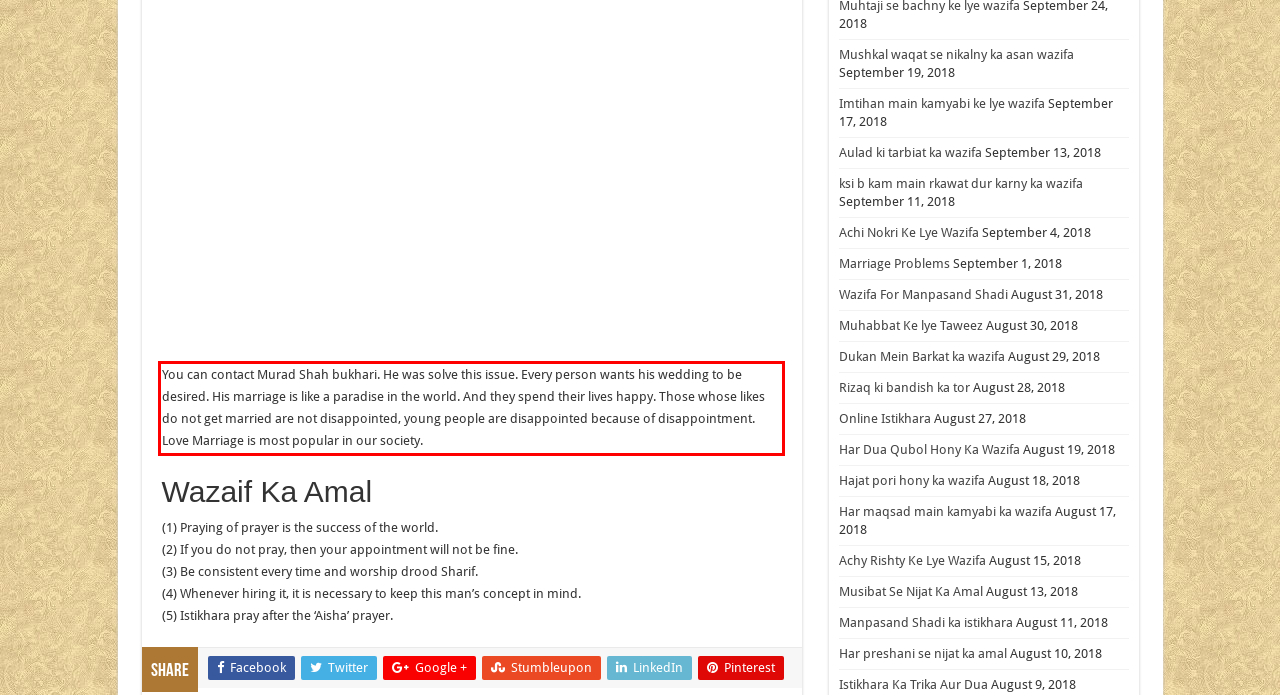You have a webpage screenshot with a red rectangle surrounding a UI element. Extract the text content from within this red bounding box.

You can contact Murad Shah bukhari. He was solve this issue. Every person wants his wedding to be desired. His marriage is like a paradise in the world. And they spend their lives happy. Those whose likes do not get married are not disappointed, young people are disappointed because of disappointment. Love Marriage is most popular in our society.